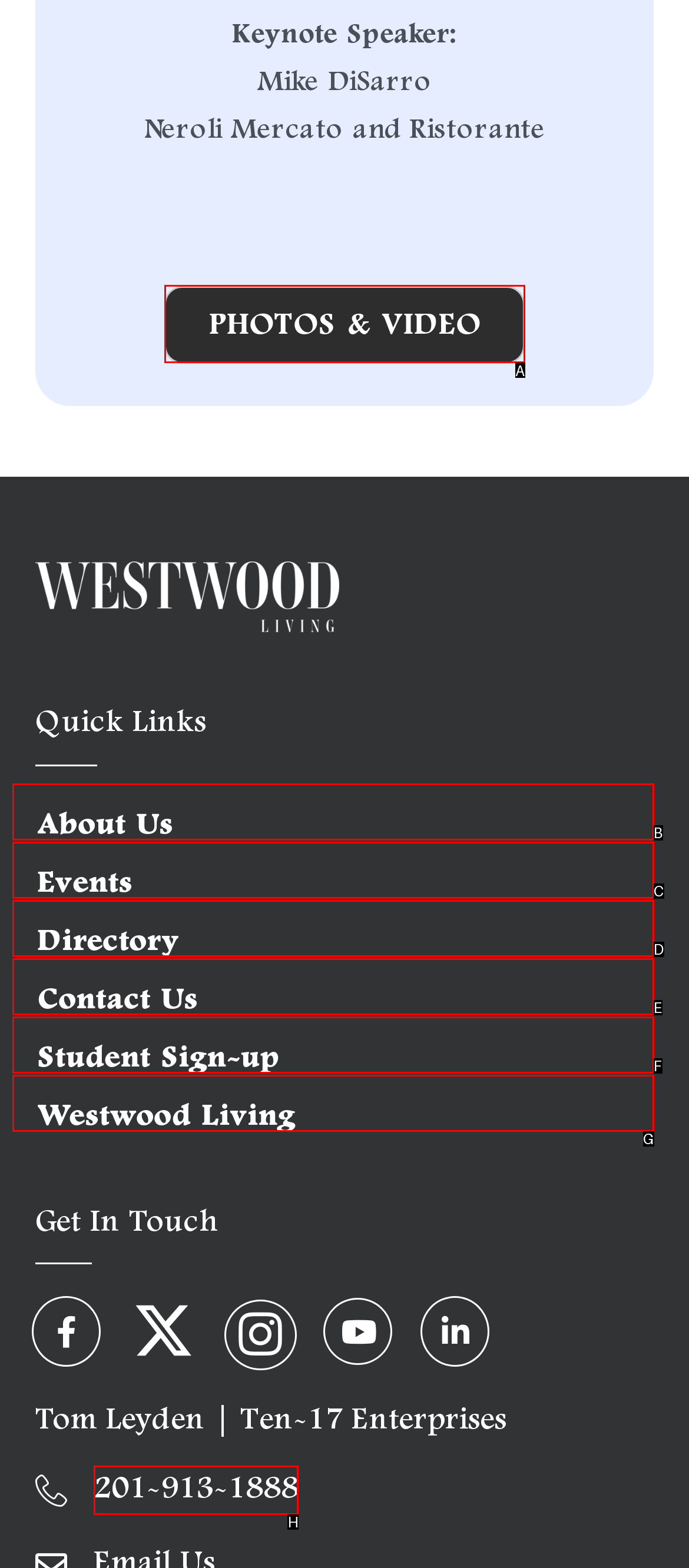Identify the letter of the option to click in order to Call 201-913-1888. Answer with the letter directly.

H